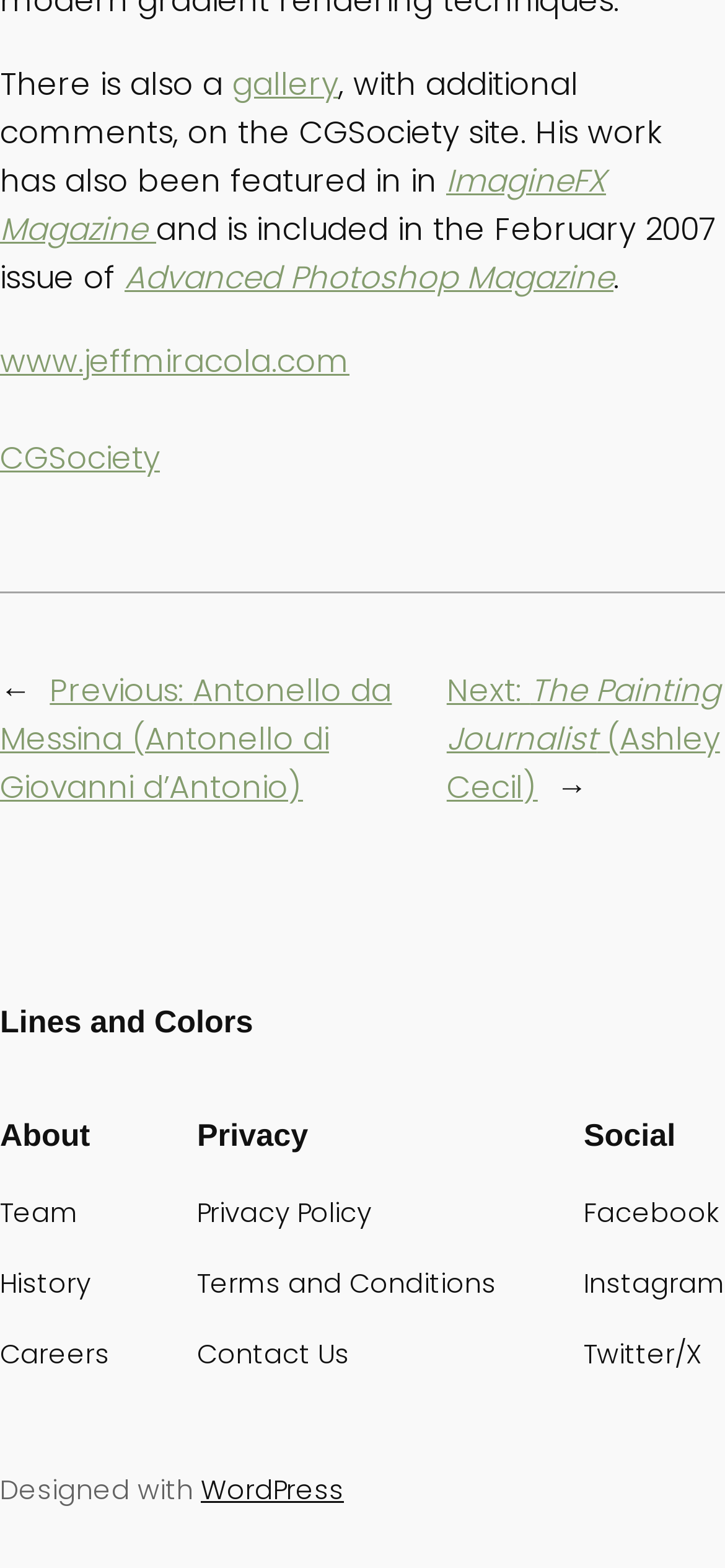What is the name of the artist mentioned?
Based on the image content, provide your answer in one word or a short phrase.

Jeff Miracola